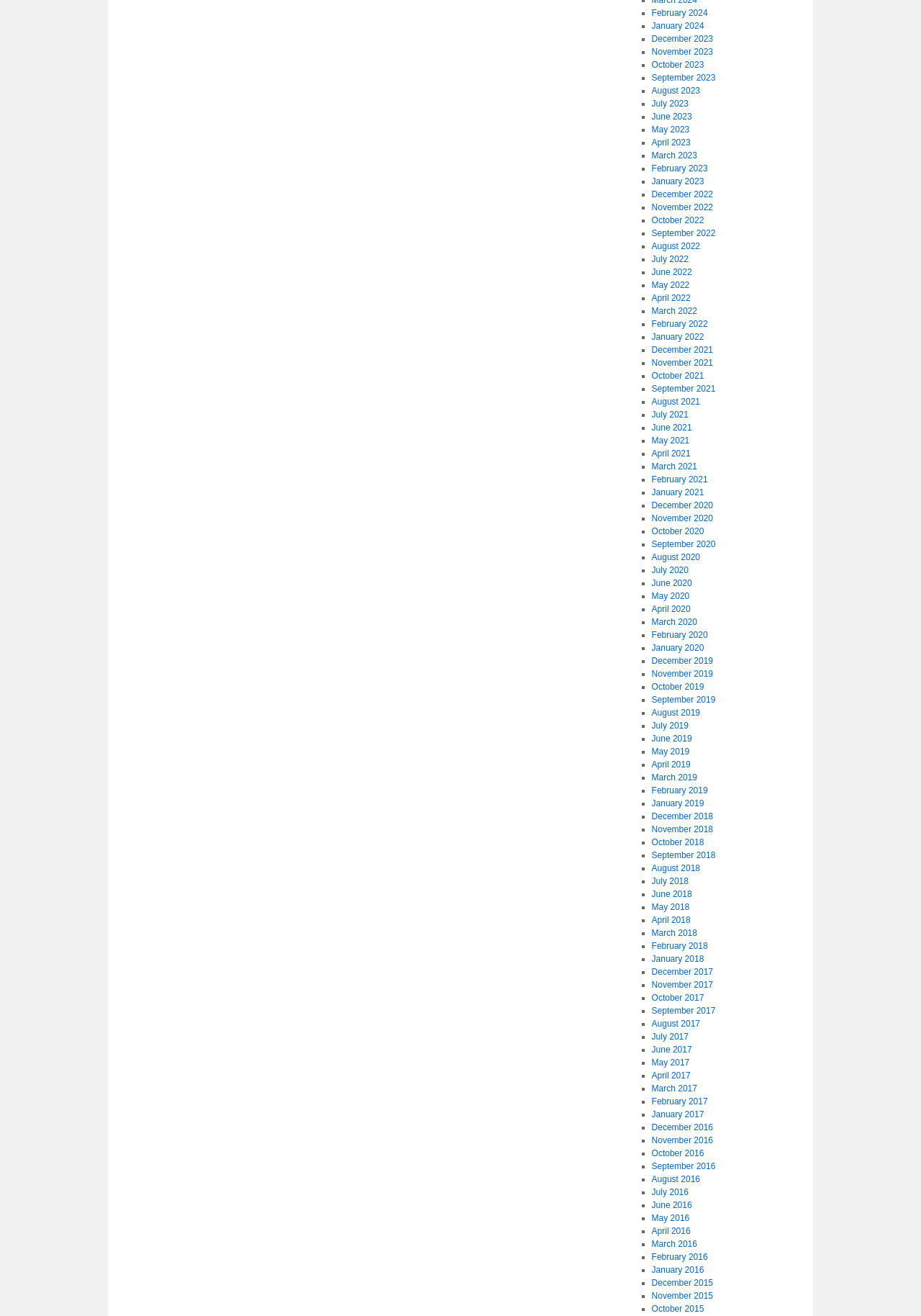Given the element description January 2018, specify the bounding box coordinates of the corresponding UI element in the format (top-left x, top-left y, bottom-right x, bottom-right y). All values must be between 0 and 1.

[0.707, 0.725, 0.764, 0.732]